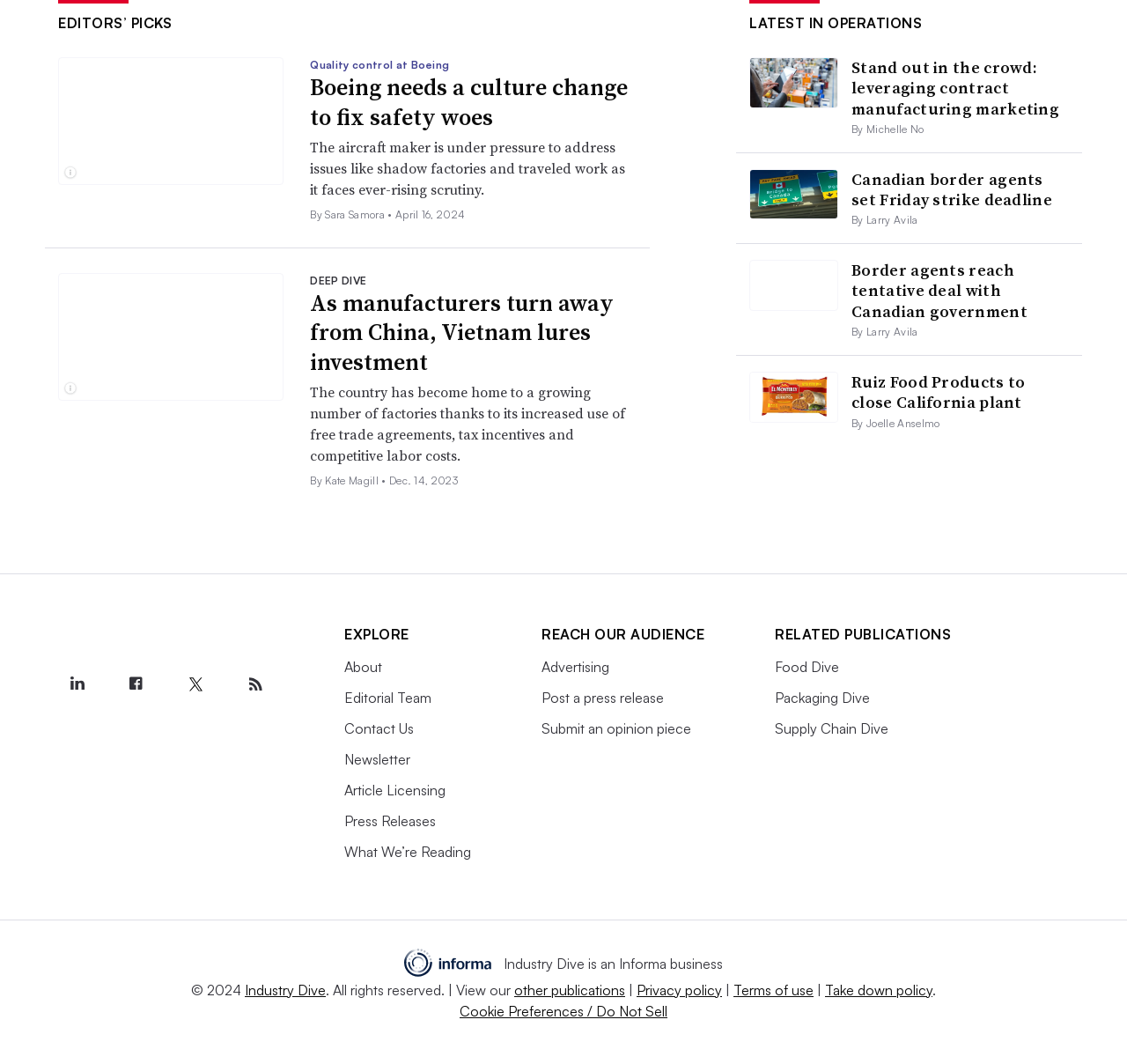Could you find the bounding box coordinates of the clickable area to complete this instruction: "Follow Industry Dive on LinkedIn"?

[0.052, 0.626, 0.085, 0.661]